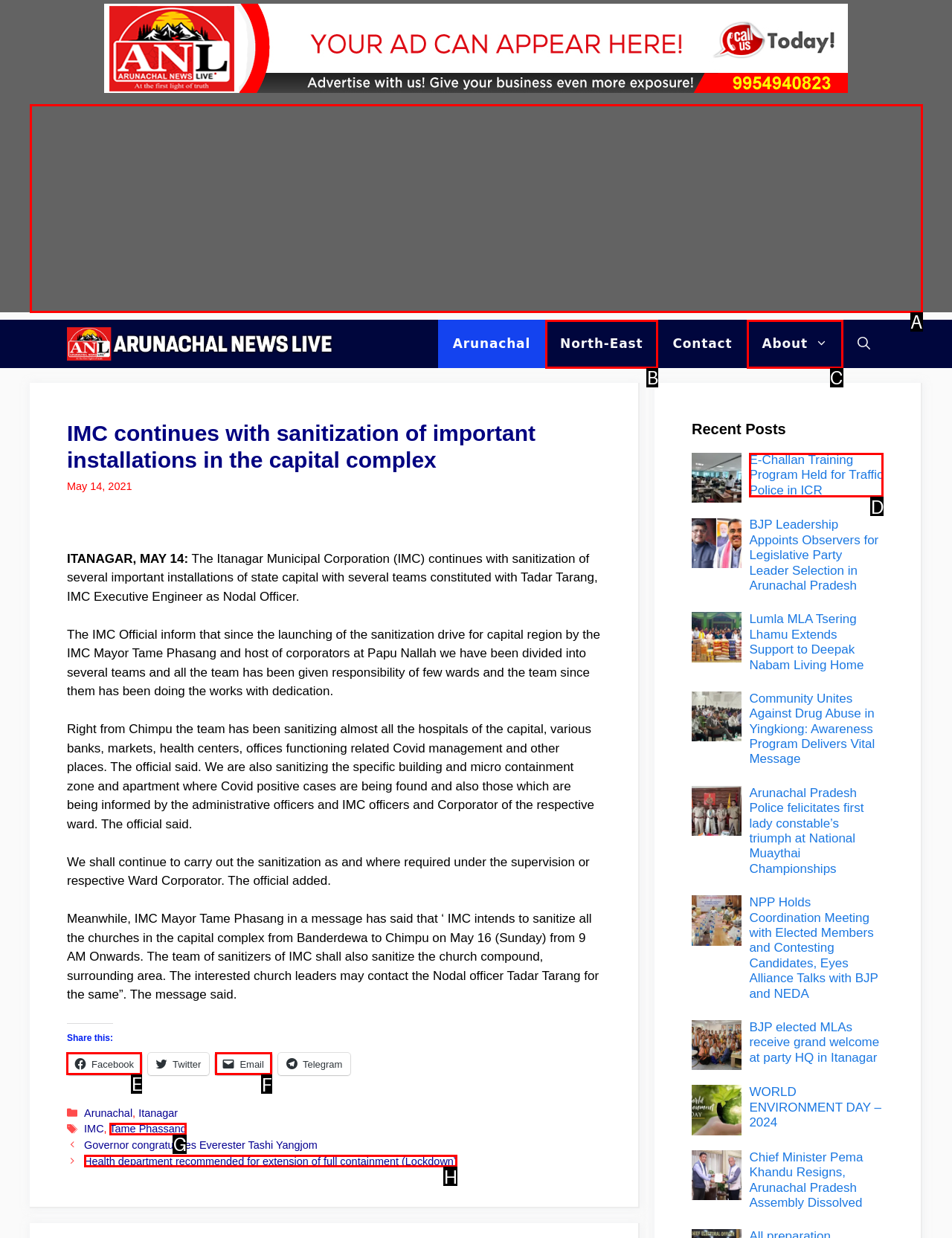Based on the choices marked in the screenshot, which letter represents the correct UI element to perform the task: Share this on Facebook?

E